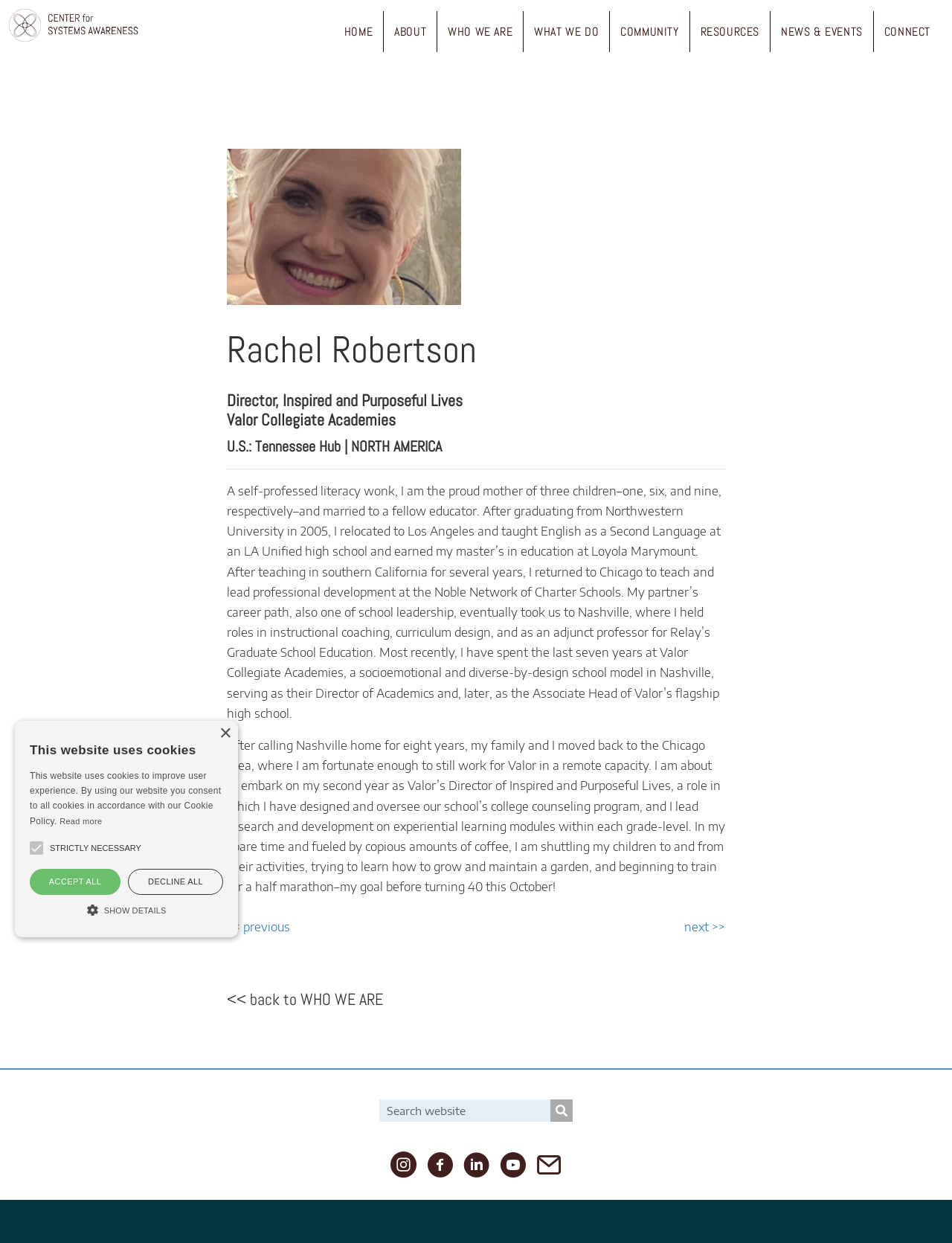Please find the bounding box coordinates of the element that must be clicked to perform the given instruction: "Click the HOME link". The coordinates should be four float numbers from 0 to 1, i.e., [left, top, right, bottom].

[0.351, 0.009, 0.402, 0.042]